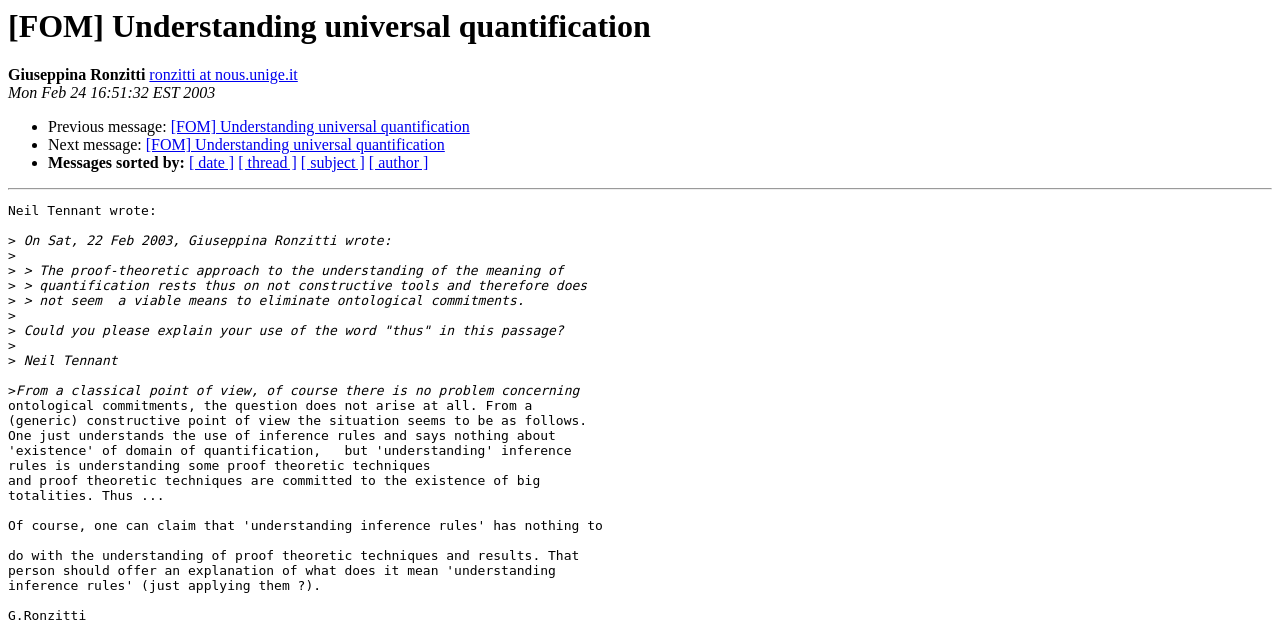Please find the top heading of the webpage and generate its text.

[FOM] Understanding universal quantification